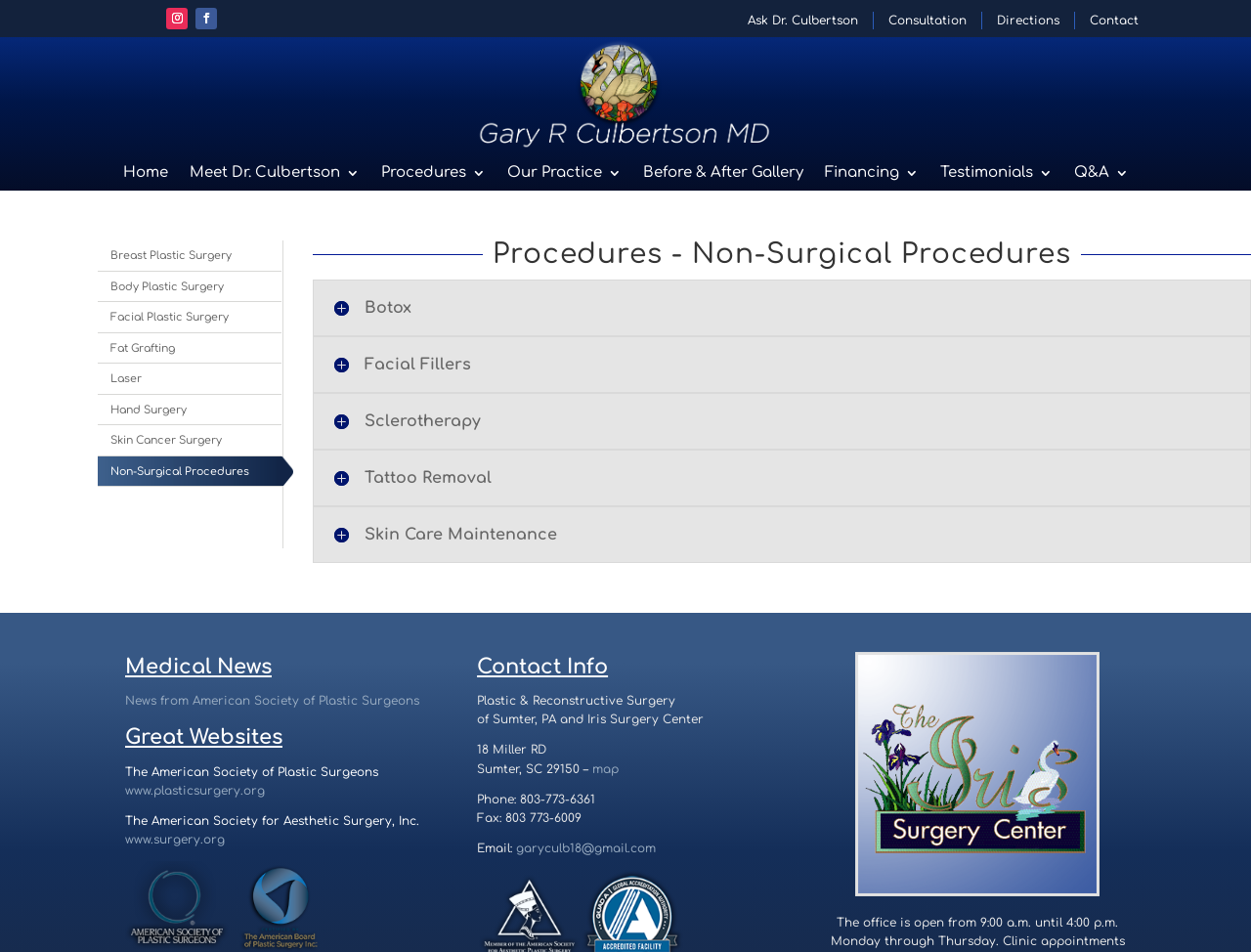Refer to the element description Consultation and identify the corresponding bounding box in the screenshot. Format the coordinates as (top-left x, top-left y, bottom-right x, bottom-right y) with values in the range of 0 to 1.

[0.707, 0.012, 0.776, 0.031]